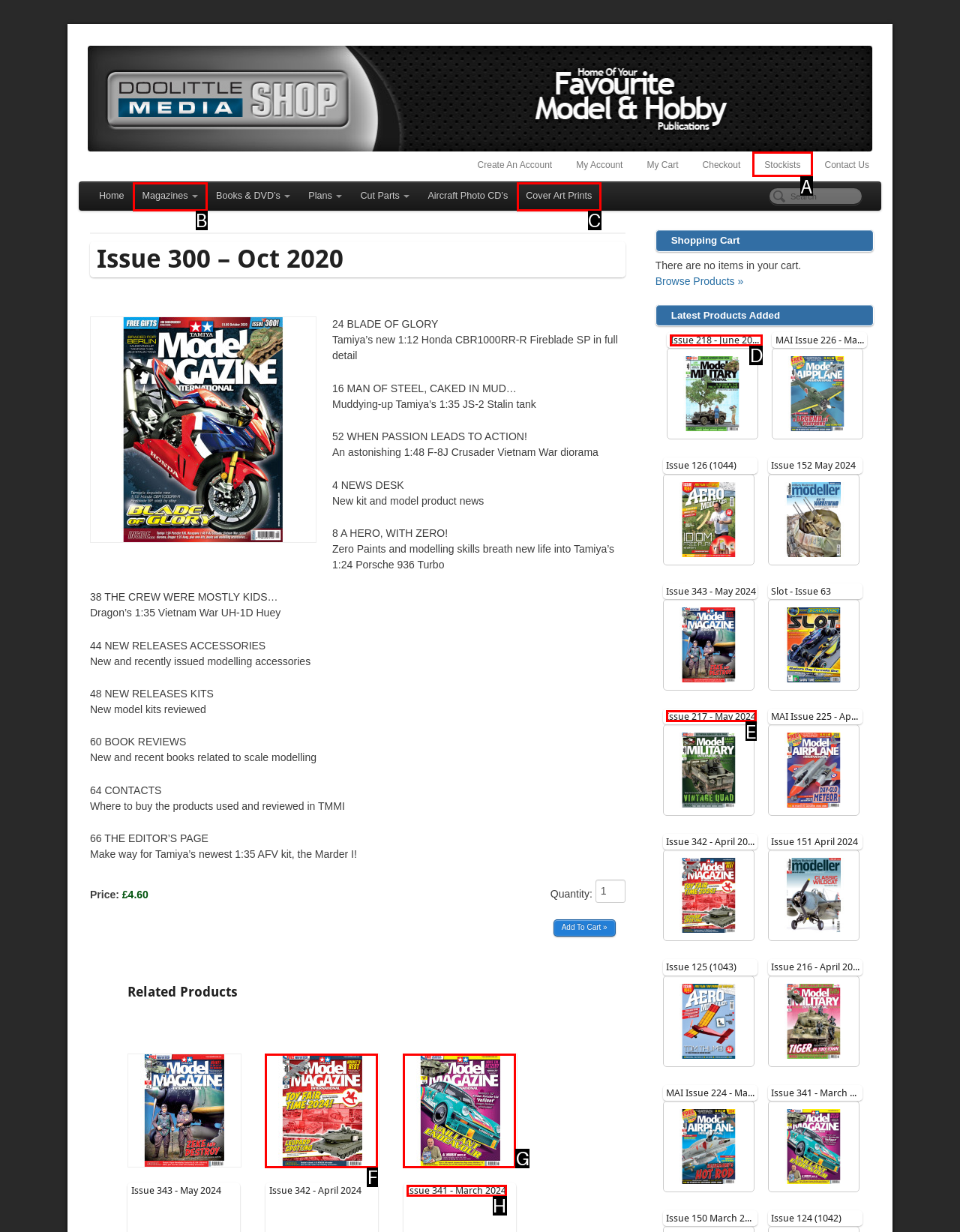Tell me the letter of the HTML element that best matches the description: Cover Art Prints from the provided options.

C